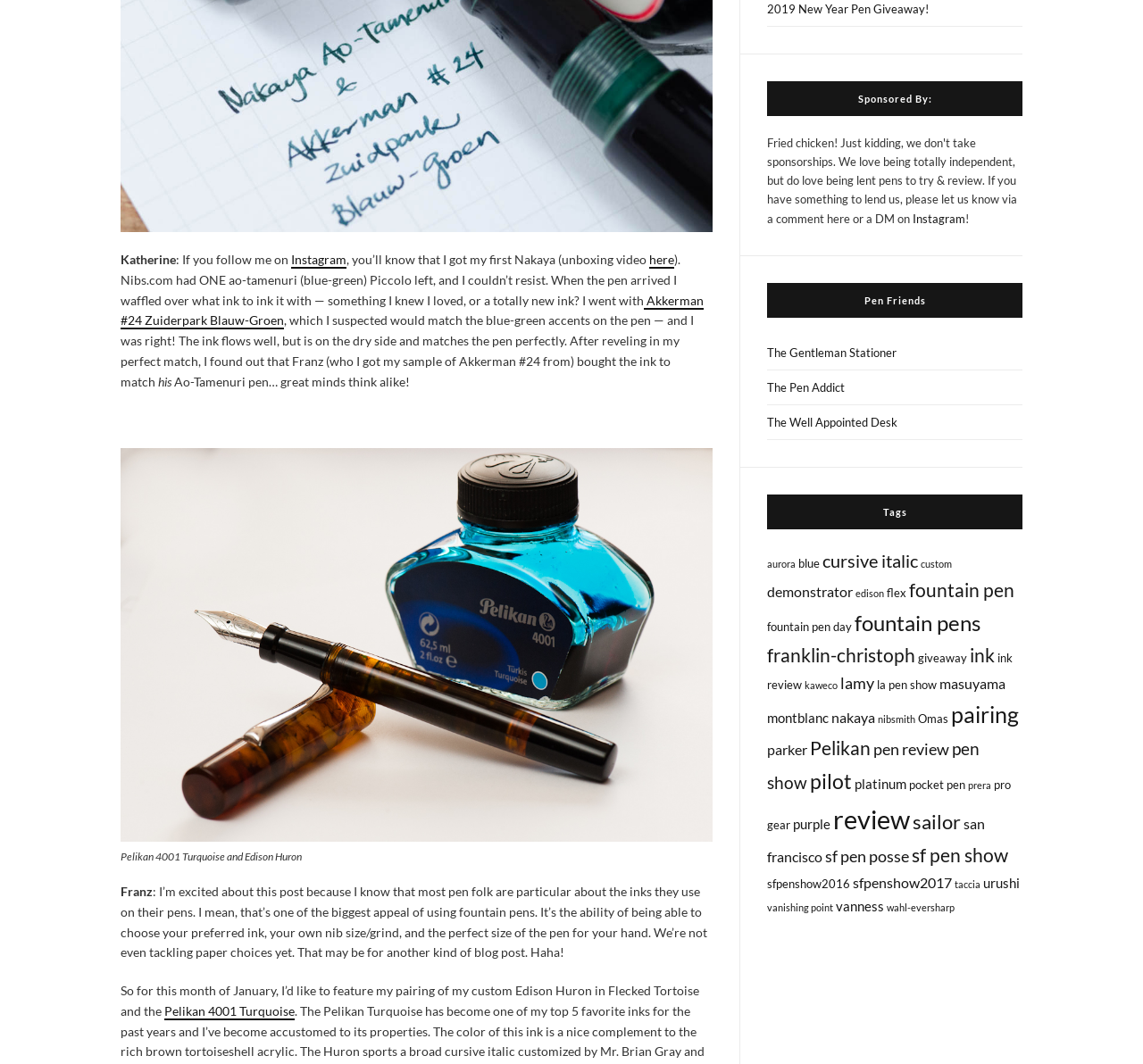Determine the bounding box for the described UI element: "Akkerman #24 Zuiderpark Blauw-Groen".

[0.105, 0.275, 0.616, 0.31]